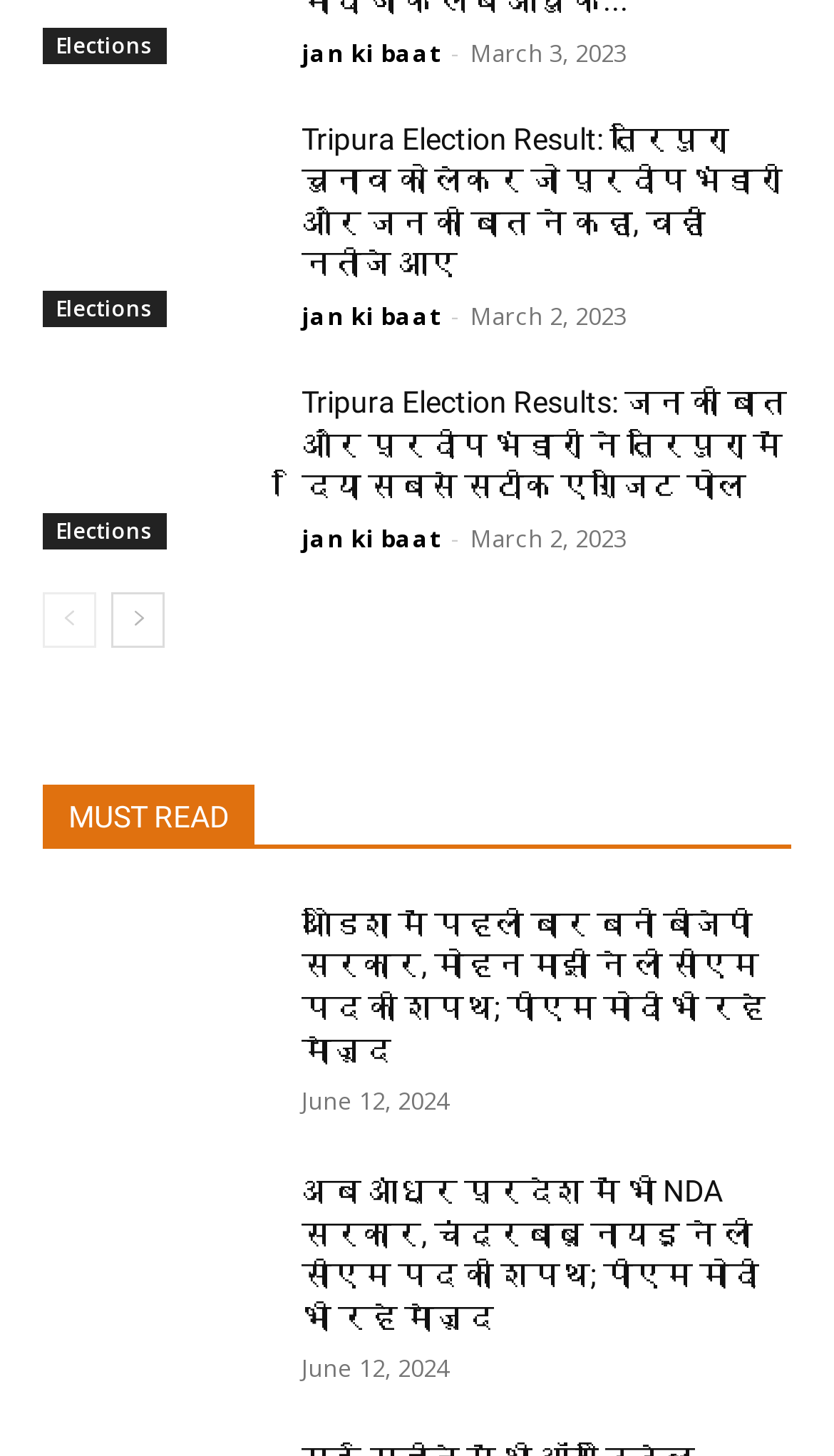Give a short answer using one word or phrase for the question:
What is the topic of the heading 'MUST READ'?

News articles